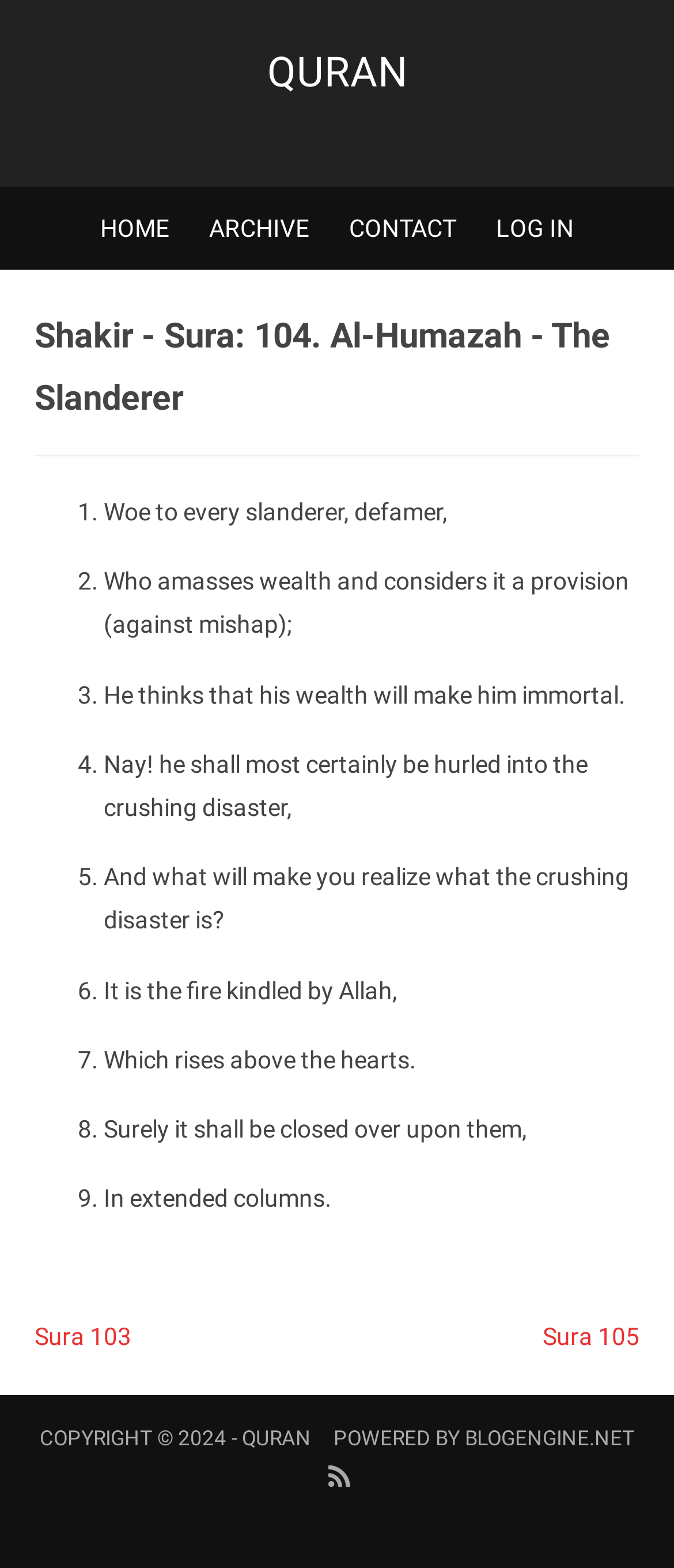Determine the bounding box coordinates of the clickable element to achieve the following action: 'Check the news alerts'. Provide the coordinates as four float values between 0 and 1, formatted as [left, top, right, bottom].

None